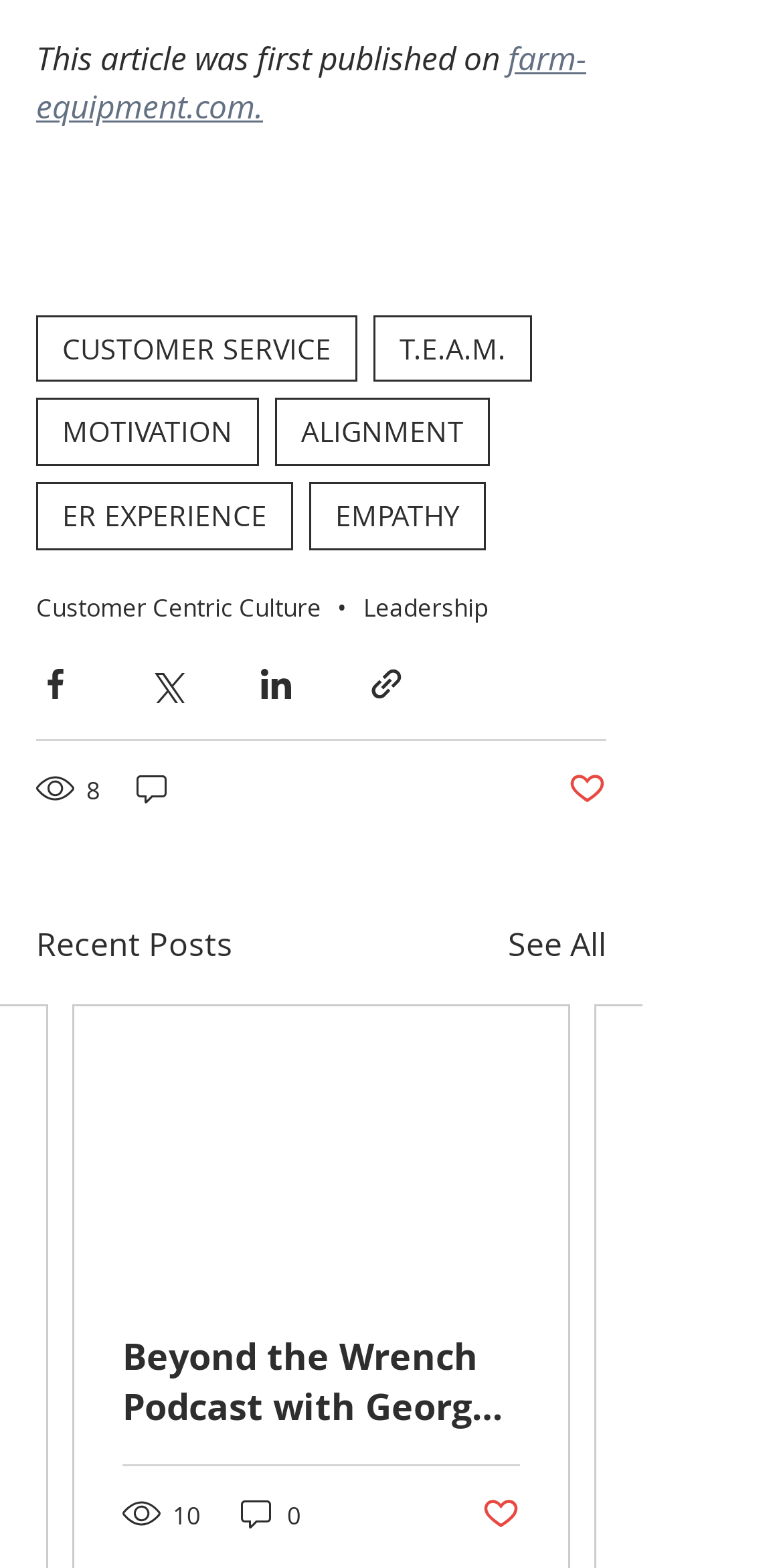Predict the bounding box coordinates of the area that should be clicked to accomplish the following instruction: "Read Beyond the Wrench Podcast with George Russell". The bounding box coordinates should consist of four float numbers between 0 and 1, i.e., [left, top, right, bottom].

[0.156, 0.849, 0.664, 0.913]